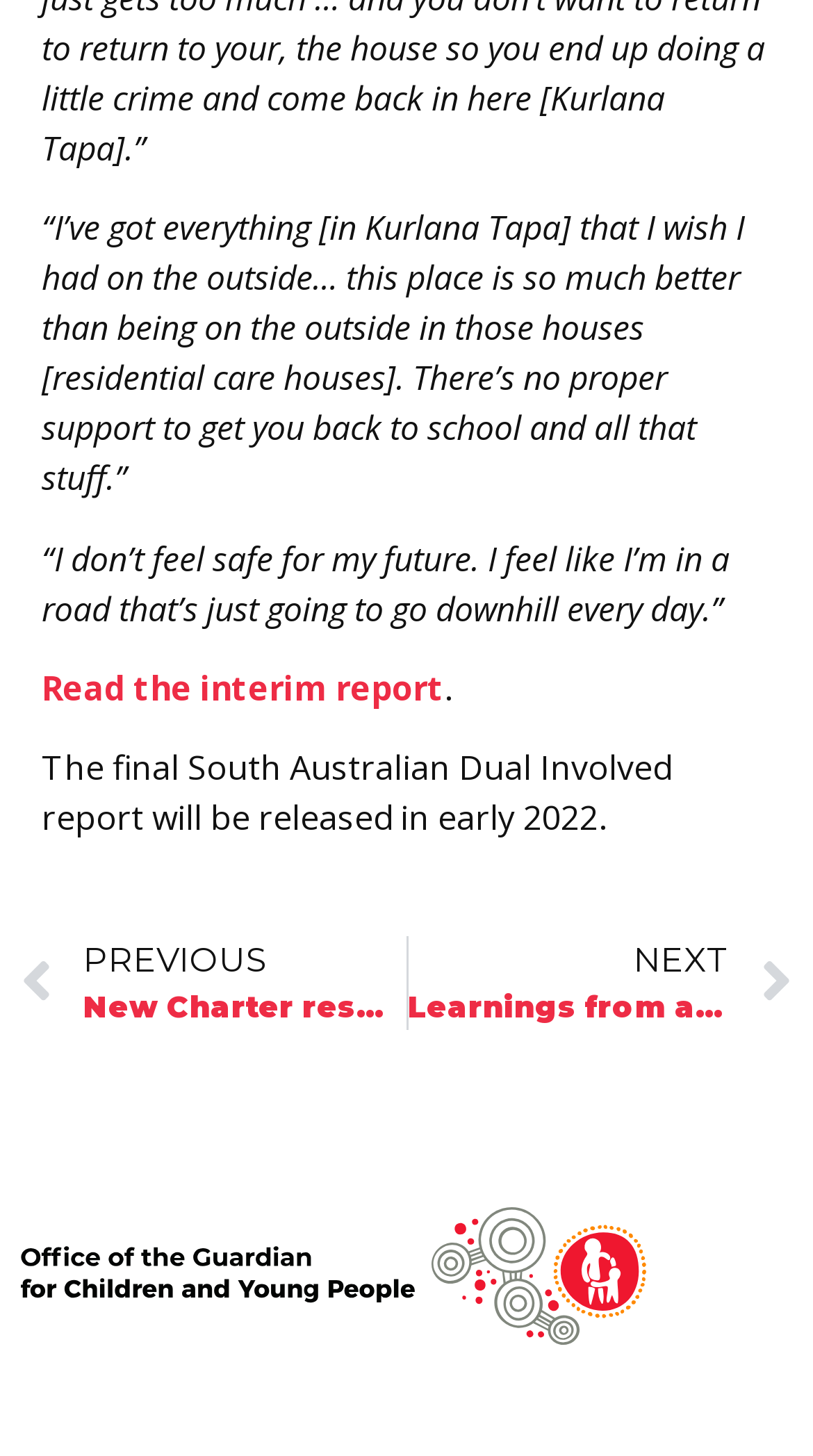Provide the bounding box coordinates in the format (top-left x, top-left y, bottom-right x, bottom-right y). All values are floating point numbers between 0 and 1. Determine the bounding box coordinate of the UI element described as: Read the interim report

[0.051, 0.457, 0.546, 0.488]